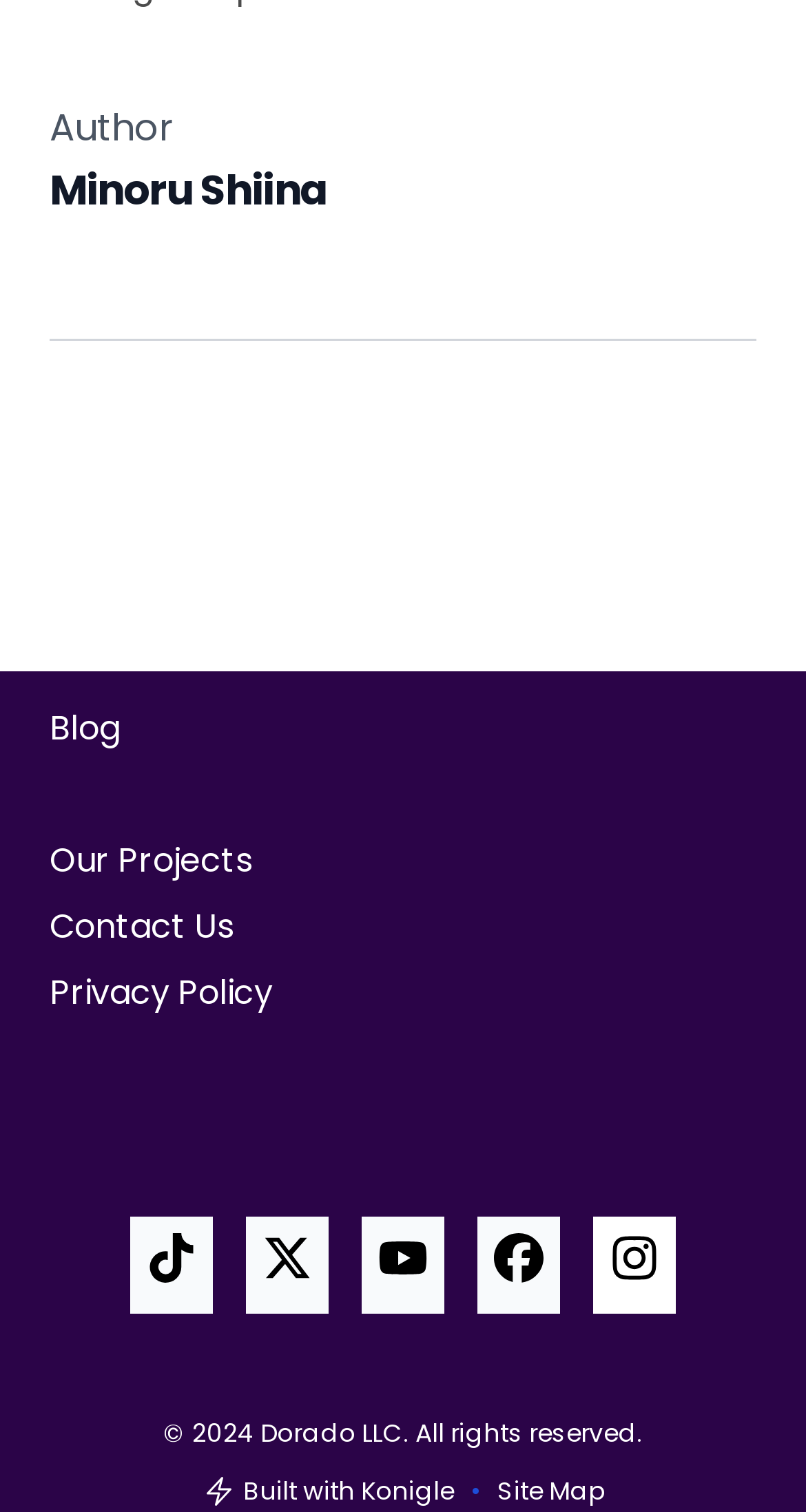What is the author's name?
Please provide a full and detailed response to the question.

The author's name is mentioned in the heading element with the text 'Minoru Shiina', which is a link.